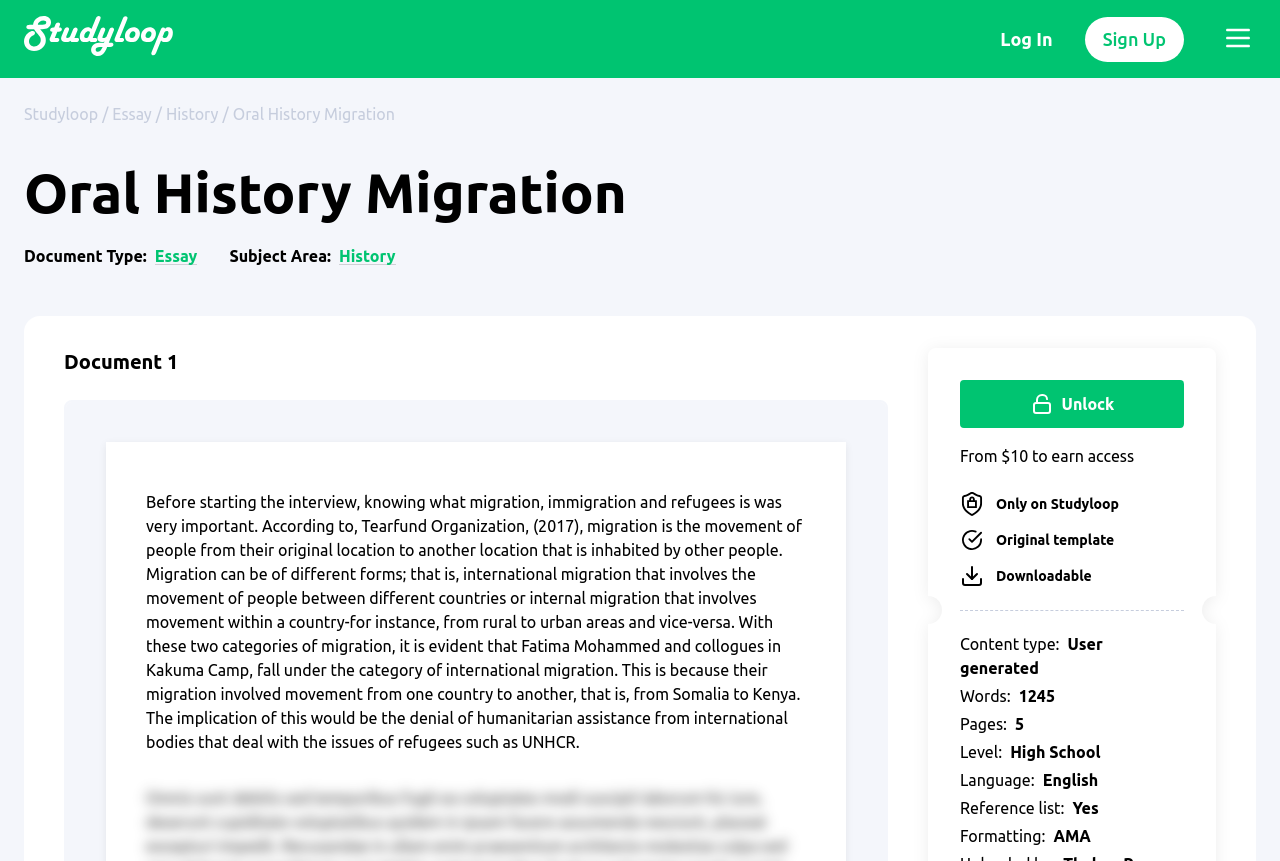Using the information in the image, give a comprehensive answer to the question: 
What type of document is being described?

The type of document can be found in the static text element that says 'Document Type: Essay'. This suggests that the webpage is describing an essay.